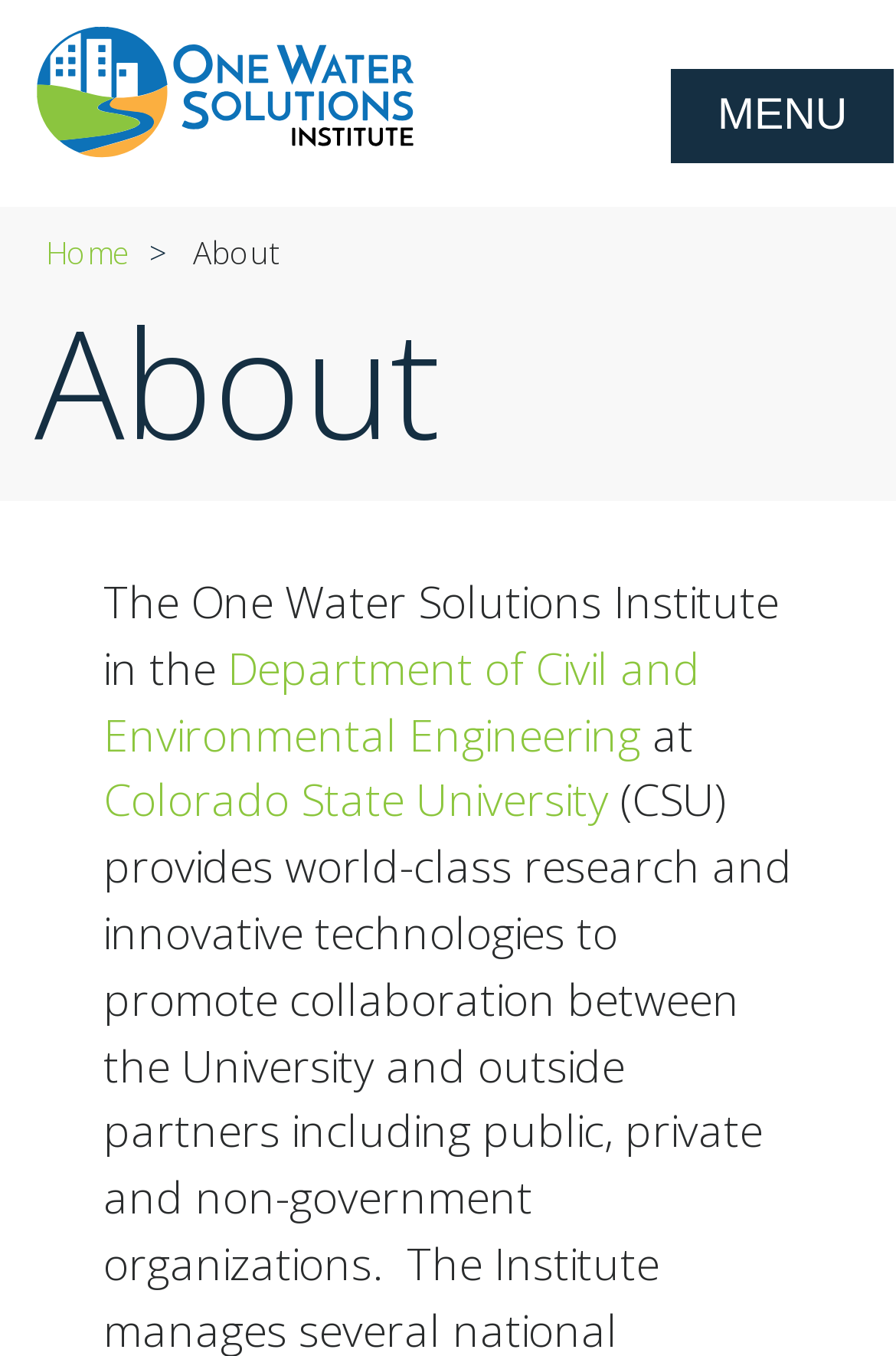What is the name of the institute?
Refer to the image and provide a thorough answer to the question.

The name of the institute can be found in the top-left corner of the webpage, where the logo 'OWSI' is displayed, and also in the link 'OWSI' with the same text.